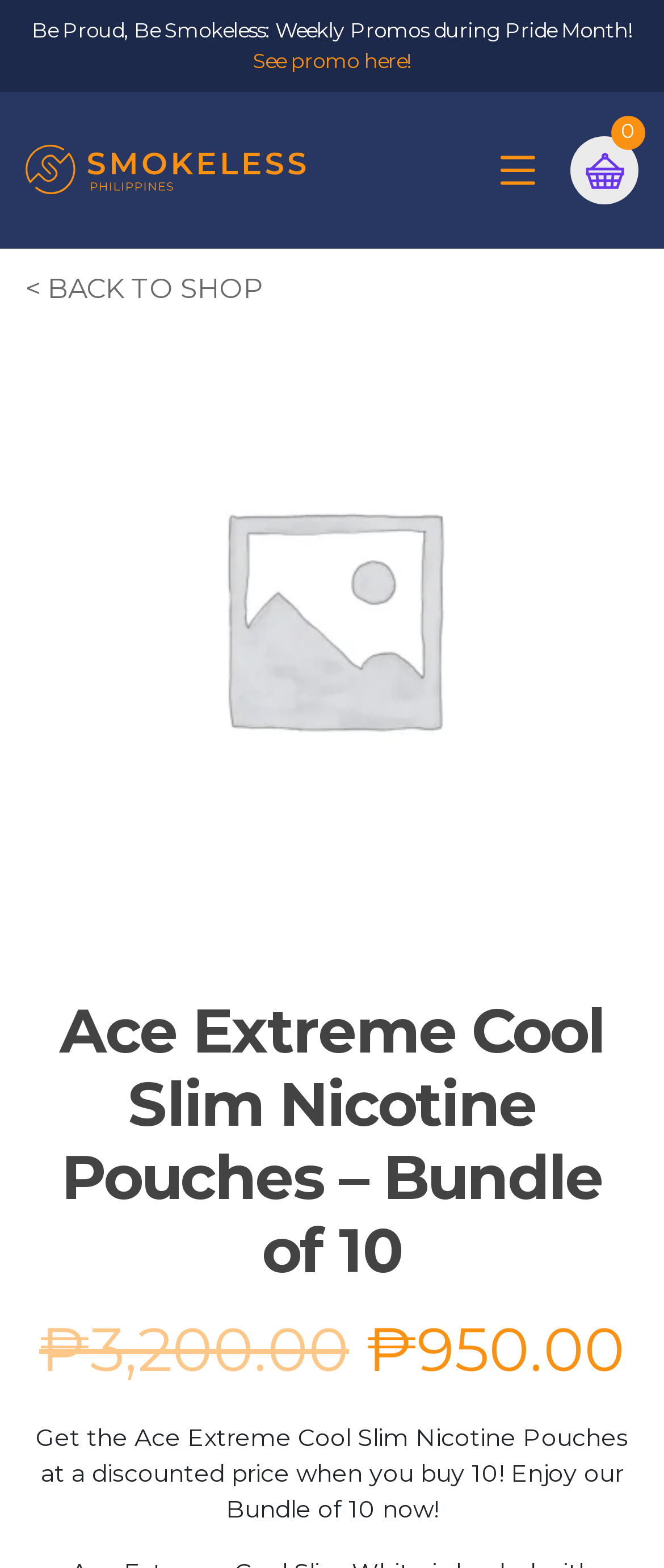What is the current number of items in the shopping cart?
Please provide a single word or phrase as your answer based on the image.

0